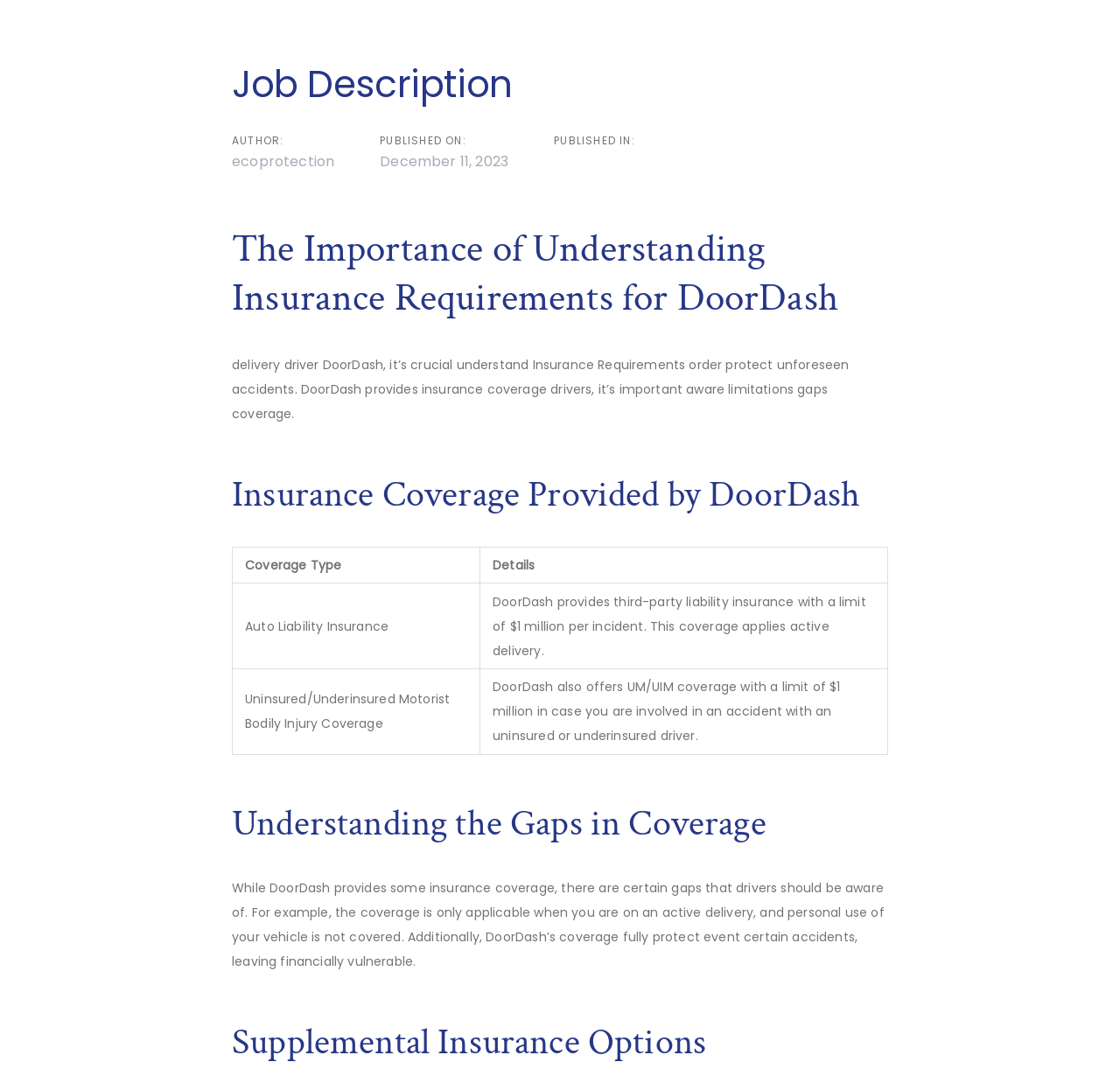How many types of insurance coverage are provided by DoorDash?
Please give a well-detailed answer to the question.

According to the webpage, DoorDash provides two types of insurance coverage: Auto Liability Insurance and Uninsured/Underinsured Motorist Bodily Injury Coverage, as mentioned in the table under the heading 'Insurance Coverage Provided by DoorDash'.